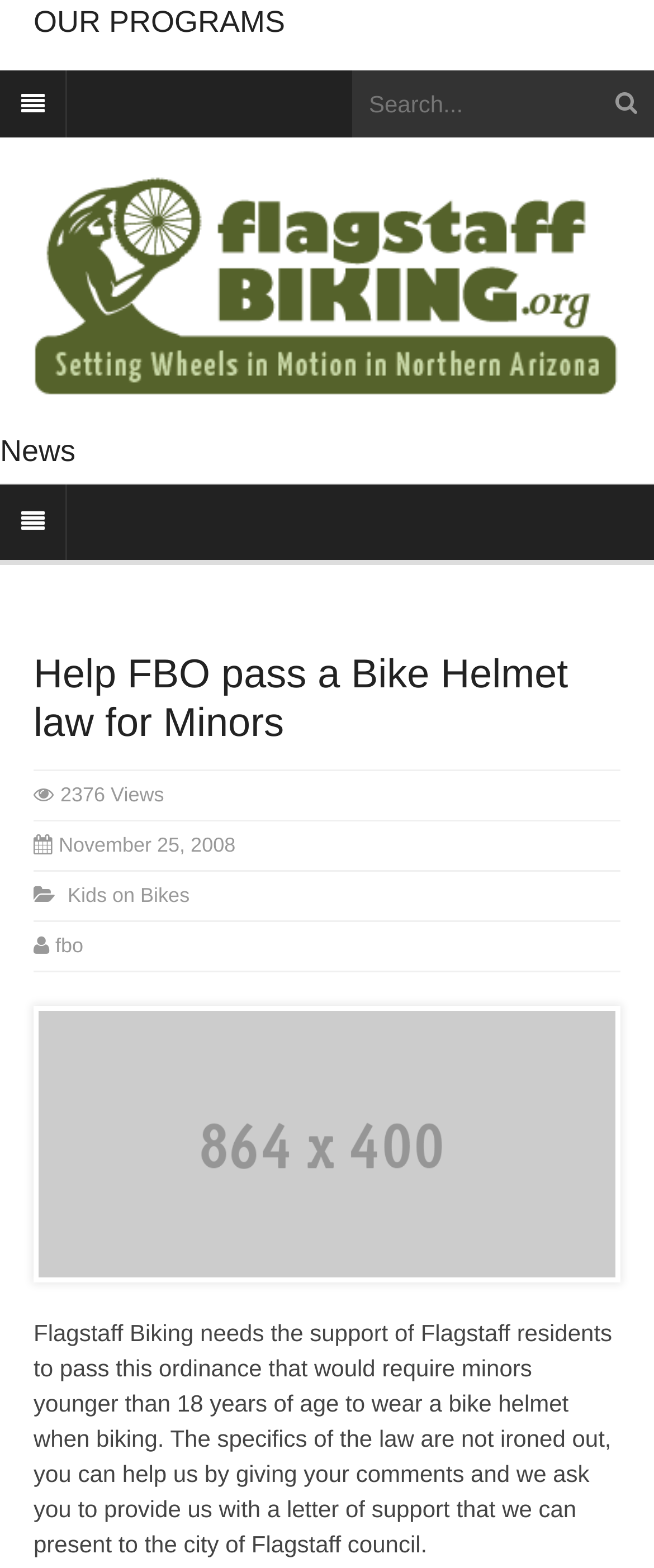Using the provided description: "name="s" placeholder="Search..."", find the bounding box coordinates of the corresponding UI element. The output should be four float numbers between 0 and 1, in the format [left, top, right, bottom].

[0.538, 0.045, 1.0, 0.088]